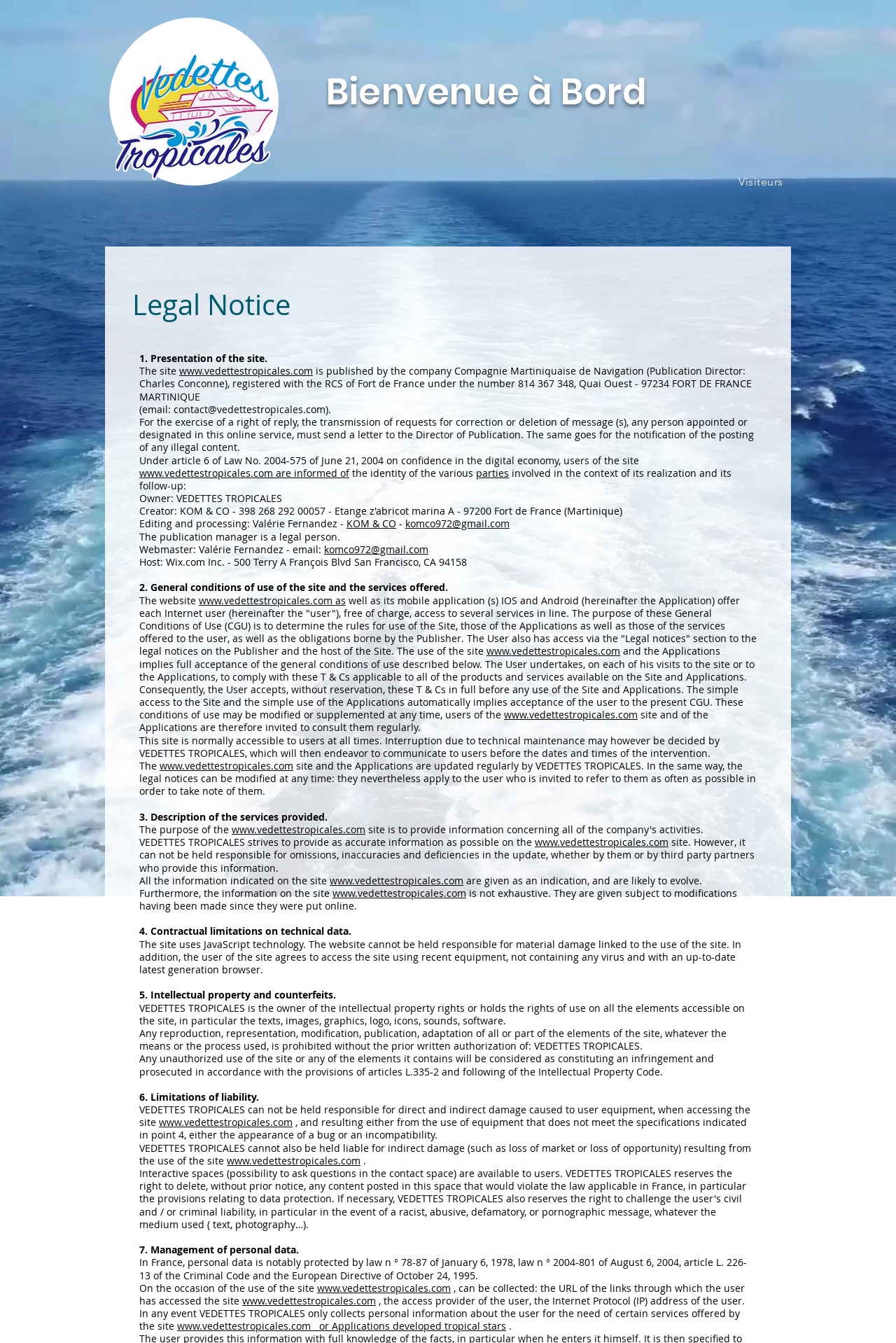Provide the bounding box coordinates of the HTML element this sentence describes: "www.vedettestropicales.com". The bounding box coordinates consist of four float numbers between 0 and 1, i.e., [left, top, right, bottom].

[0.253, 0.859, 0.402, 0.869]